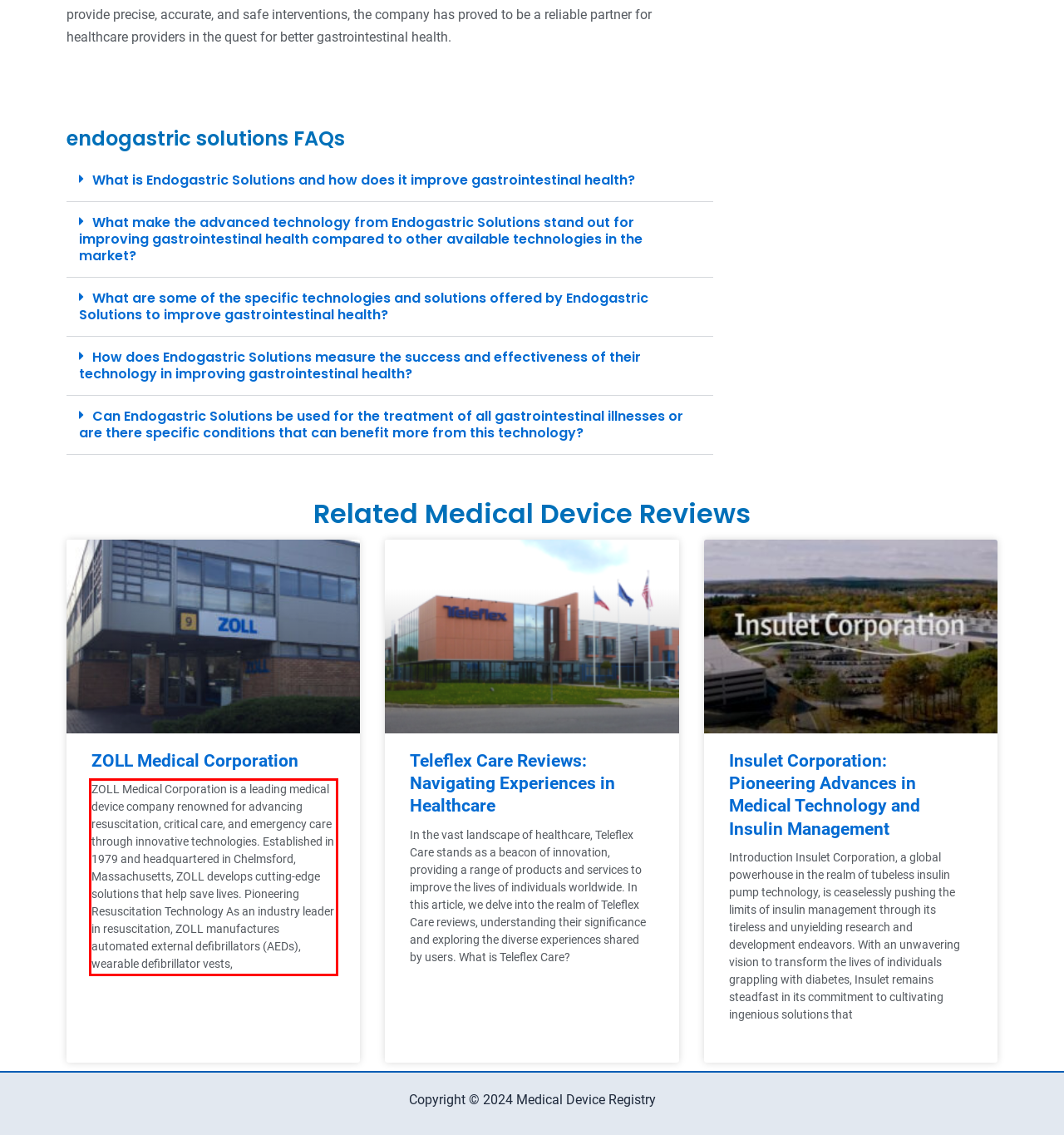Analyze the red bounding box in the provided webpage screenshot and generate the text content contained within.

ZOLL Medical Corporation is a leading medical device company renowned for advancing resuscitation, critical care, and emergency care through innovative technologies. Established in 1979 and headquartered in Chelmsford, Massachusetts, ZOLL develops cutting-edge solutions that help save lives. Pioneering Resuscitation Technology As an industry leader in resuscitation, ZOLL manufactures automated external defibrillators (AEDs), wearable defibrillator vests,